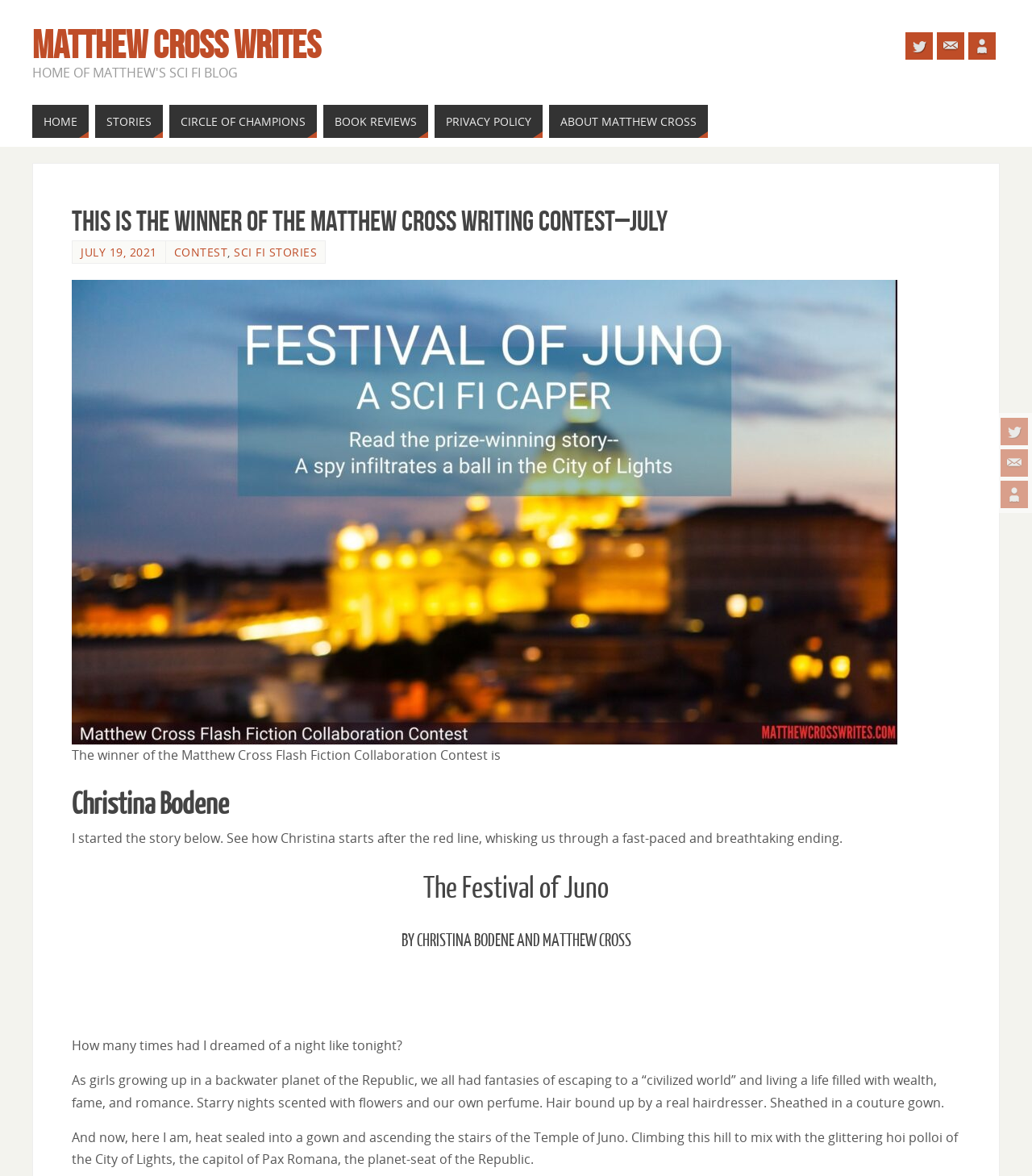Locate the bounding box coordinates of the area that needs to be clicked to fulfill the following instruction: "Read the story by Christina Bodene". The coordinates should be in the format of four float numbers between 0 and 1, namely [left, top, right, bottom].

[0.07, 0.881, 0.39, 0.897]